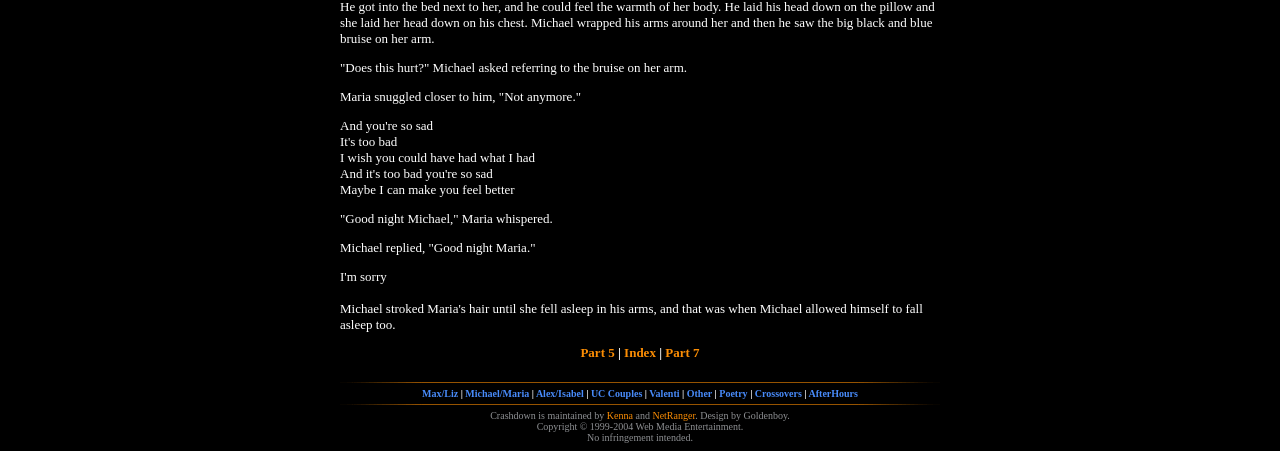Identify the bounding box coordinates for the UI element described by the following text: "NetRanger". Provide the coordinates as four float numbers between 0 and 1, in the format [left, top, right, bottom].

[0.51, 0.909, 0.543, 0.933]